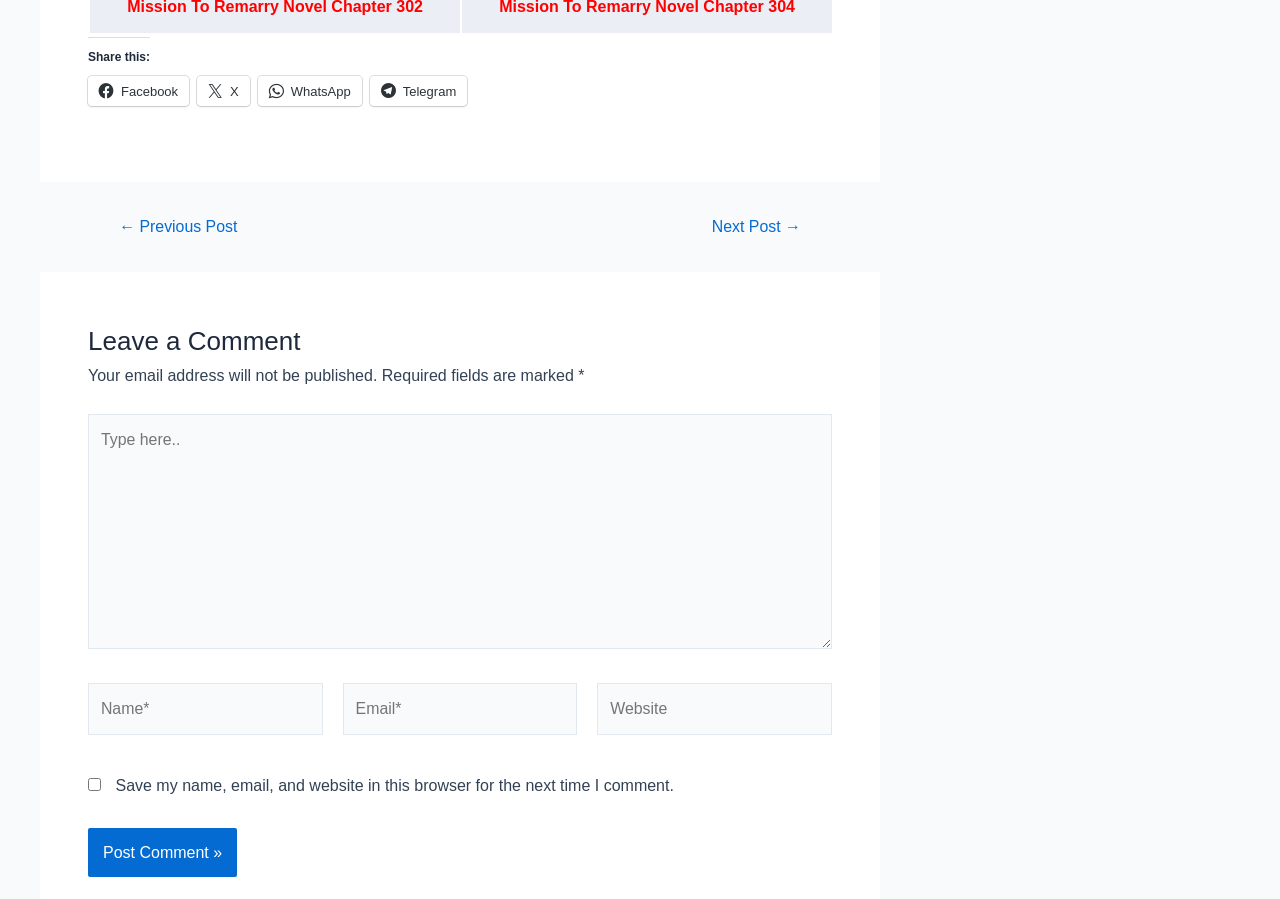Locate the coordinates of the bounding box for the clickable region that fulfills this instruction: "Post a comment".

[0.069, 0.923, 0.185, 0.978]